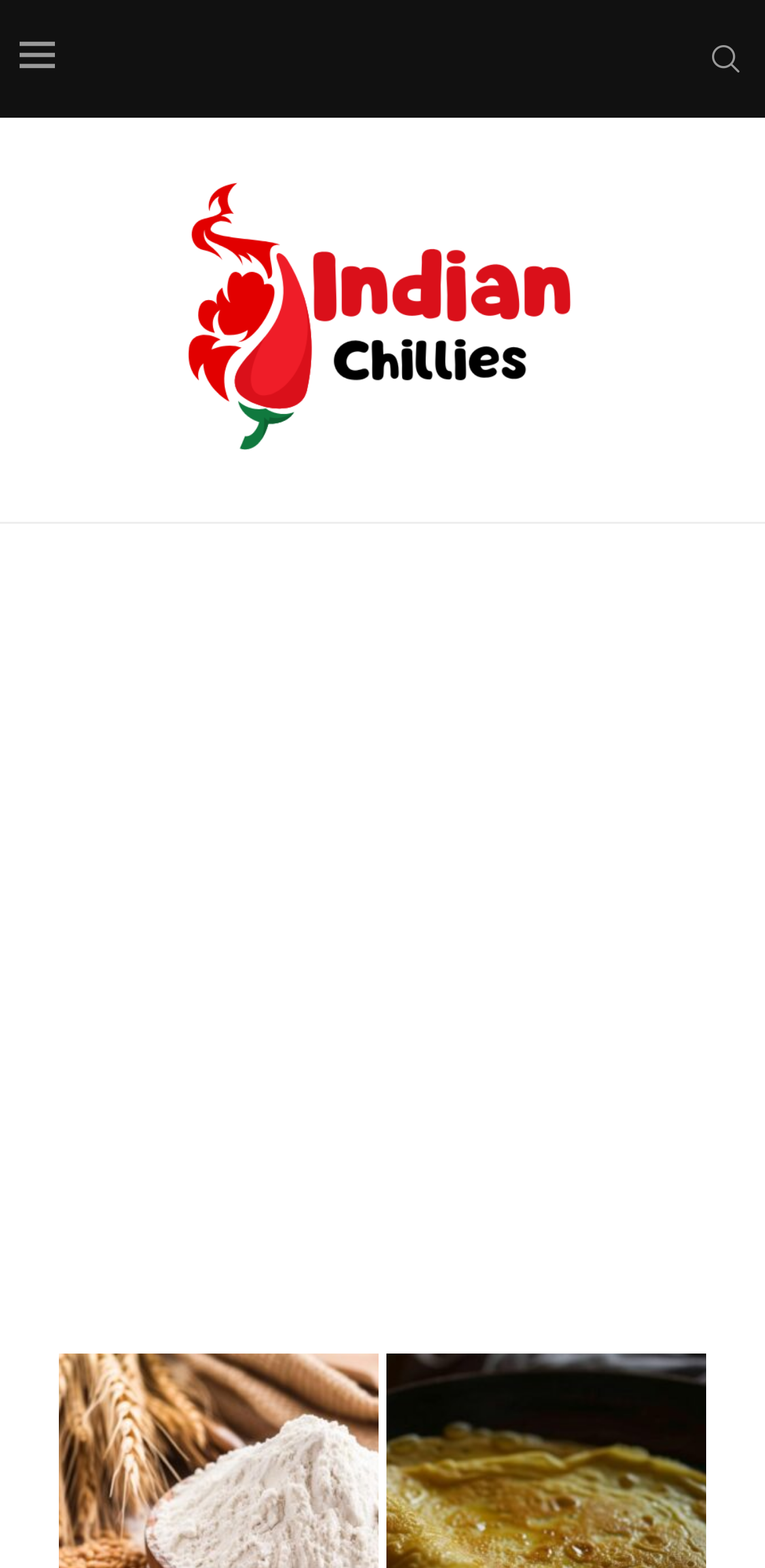Answer the question using only a single word or phrase: 
What is the main topic of the website?

Indian food